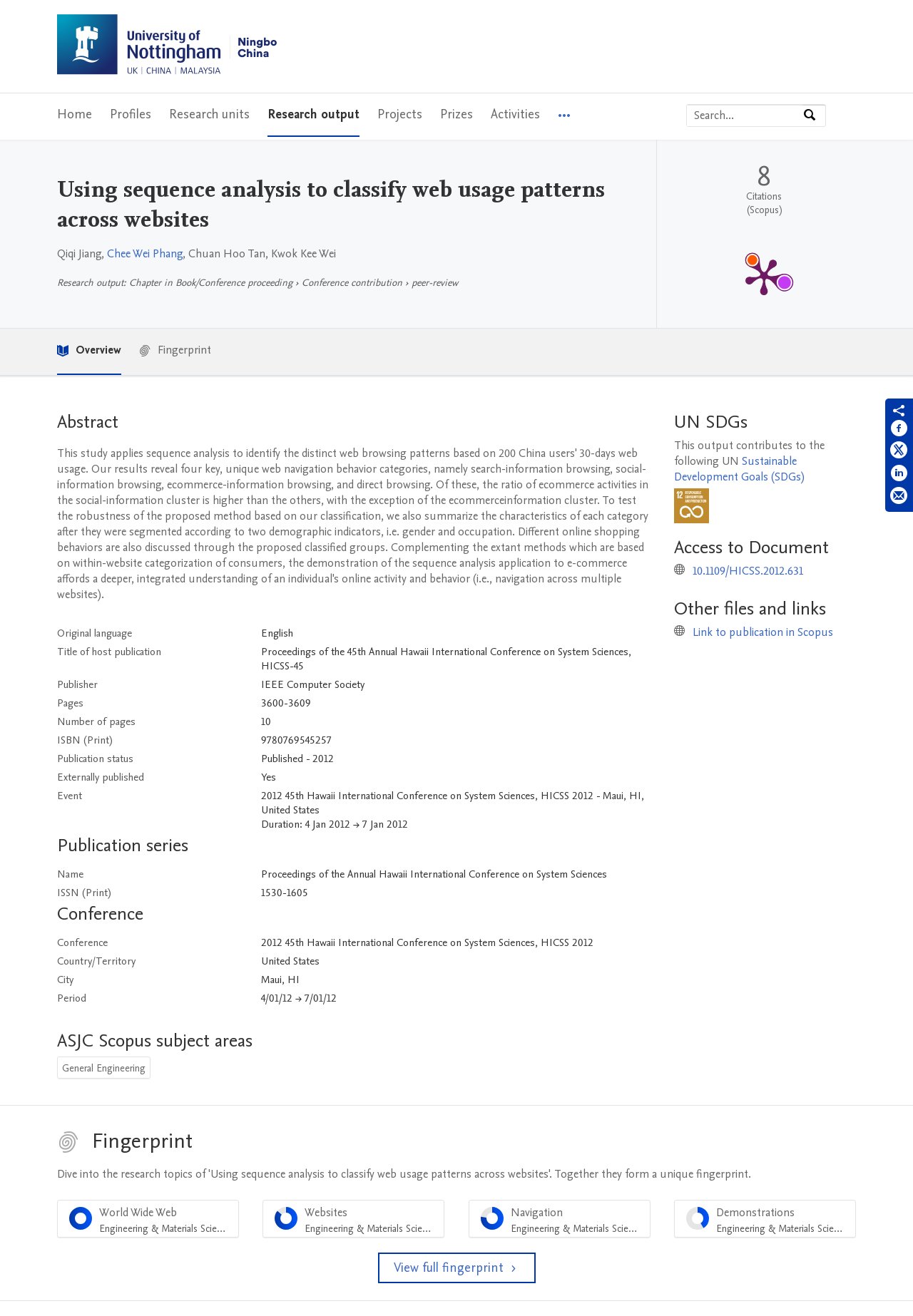Analyze the image and provide a detailed answer to the question: What is the research output type?

This answer can be obtained by looking at the 'Research output' section, where it is specified that the type of research output is a 'Chapter in Book/Conference proceeding'.